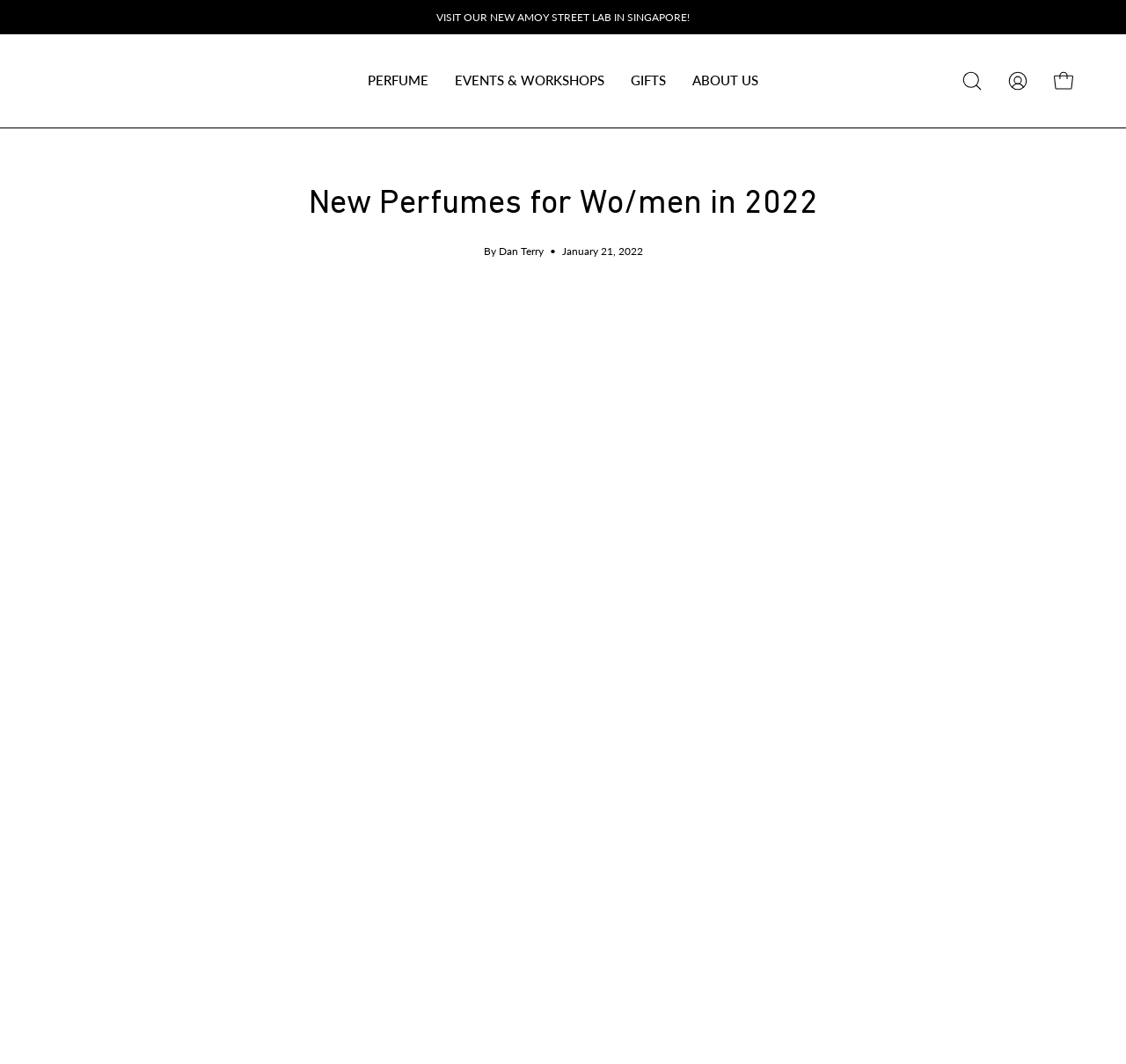From the webpage screenshot, identify the region described by UI Libraries on Pinterest. Provide the bounding box coordinates as (top-left x, top-left y, bottom-right x, bottom-right y), with each value being a floating point number between 0 and 1.

None